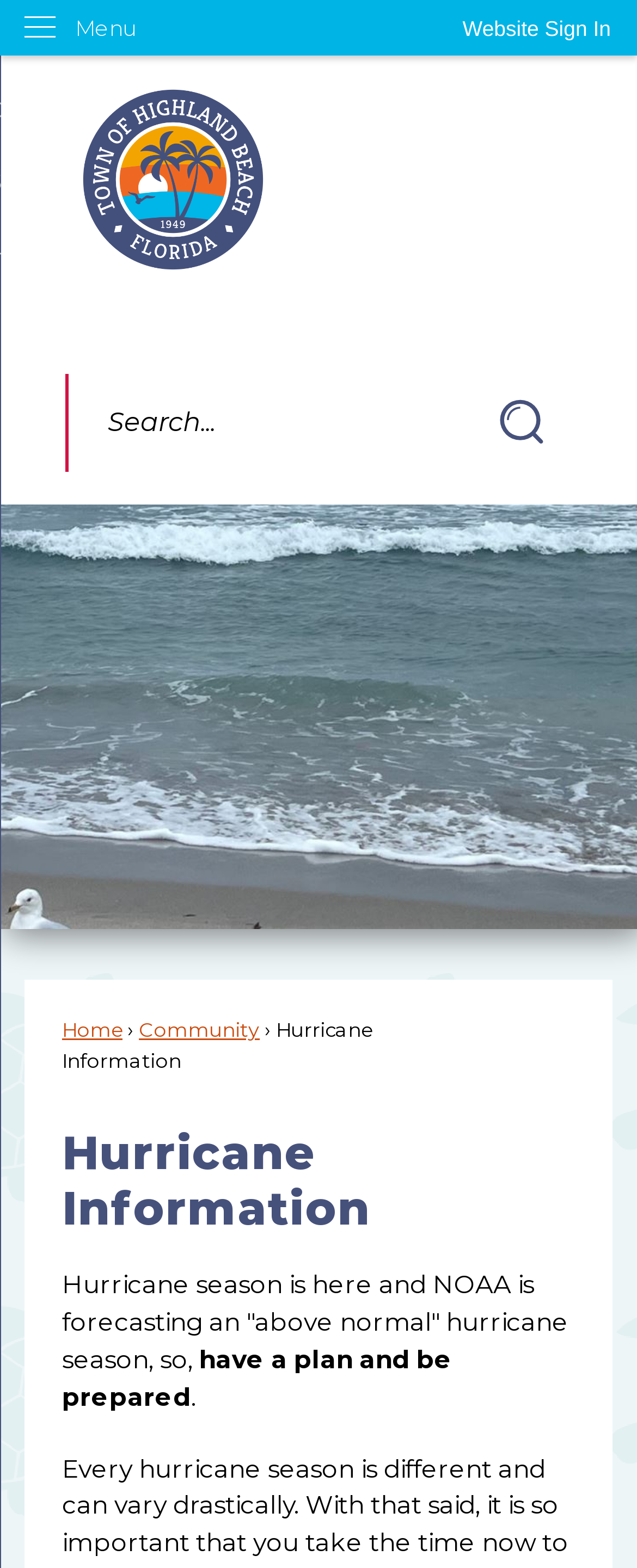Create an in-depth description of the webpage, covering main sections.

The webpage is about Hurricane Information in Highland Beach, Florida. At the top left corner, there is a "Skip to Main Content" link. Next to it, on the top right corner, is a "Website Sign In" button. Below the sign-in button, there is a vertical menu with a "Menu" label.

On the top center of the page, there is a "Homepage" link with an accompanying image. Below it, there is a search region with a search textbox, a "Search" button, and a search icon. The search region spans across most of the page width.

On the left side of the page, there are three links: "Home", "Community", and a heading "Hurricane Information". Below the heading, there are three paragraphs of text. The first paragraph mentions that hurricane season is here and NOAA is forecasting an "above normal" hurricane season. The second paragraph advises to have a plan and be prepared. The third paragraph is a single period.

There are no images on the page except for the "Homepage" image and the search icon. The webpage has a simple layout with a focus on providing information about hurricane preparedness.